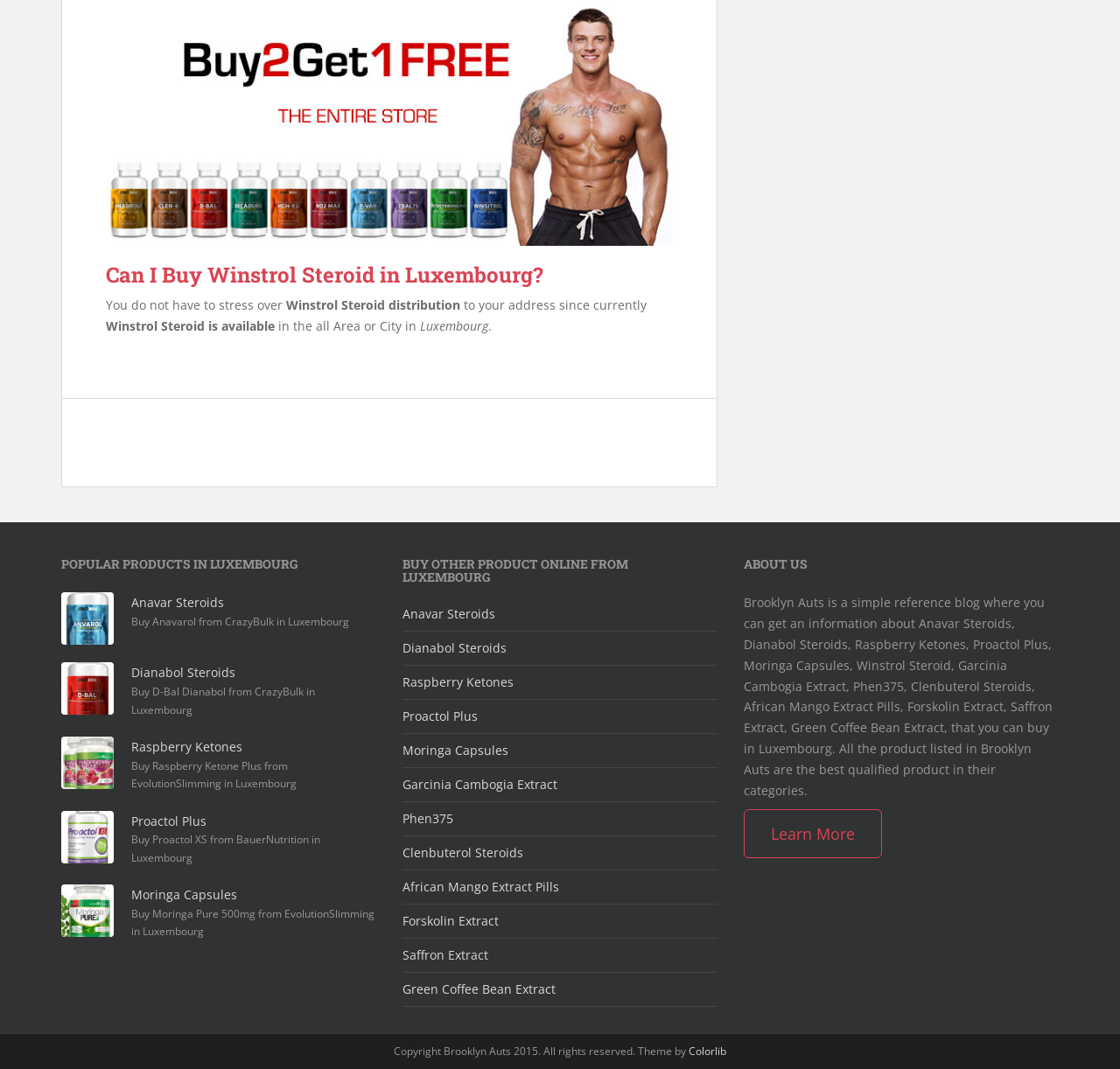Pinpoint the bounding box coordinates of the element you need to click to execute the following instruction: "Click on 'Learn More'". The bounding box should be represented by four float numbers between 0 and 1, in the format [left, top, right, bottom].

[0.688, 0.77, 0.763, 0.79]